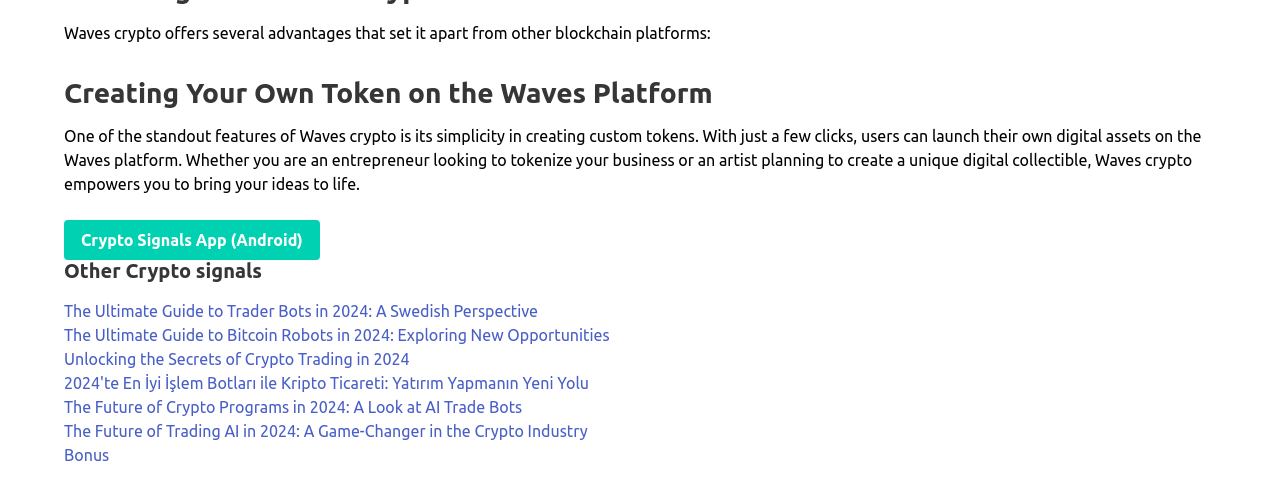Determine the bounding box coordinates for the area you should click to complete the following instruction: "Go to Home page".

None